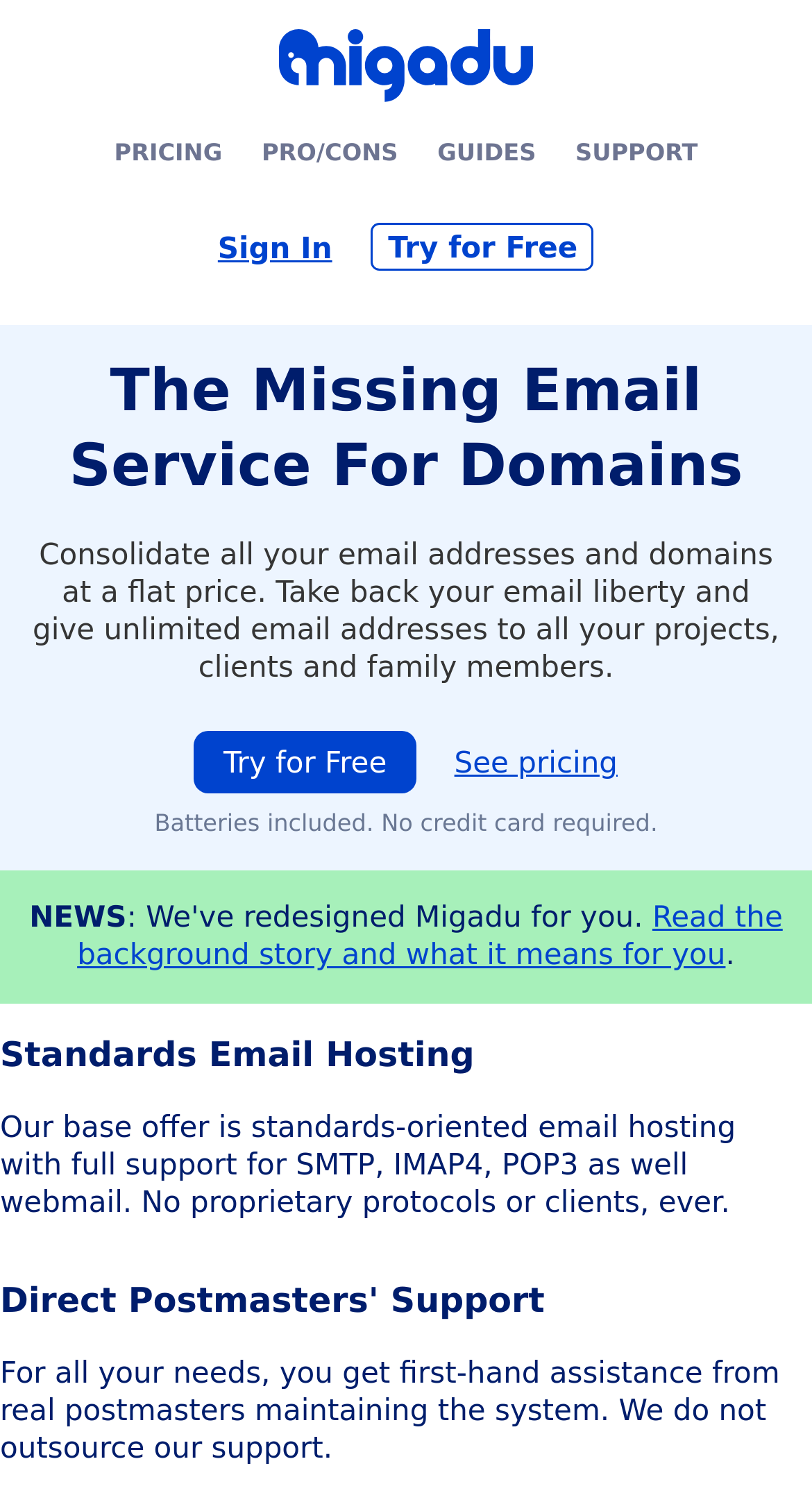Analyze and describe the webpage in a detailed narrative.

The webpage is about Migadu Email, a service that offers email hosting for domains. At the top, there is a logo, which is an image linked to the homepage, positioned in the middle. Below the logo, there are five navigation links: PRICING, PRO/CONS, GUIDES, SUPPORT, and Sign In, aligned horizontally across the top of the page. 

Further down, there is a prominent heading that reads "The Missing Email Service For Domains". Below this heading, there is a paragraph of text that explains the benefits of using Migadu Email, including consolidating email addresses and domains at a flat price. 

To the right of this paragraph, there are two calls-to-action: "Try for Free" and "See pricing". Below these buttons, there is a note that mentions no credit card is required. 

On the left side of the page, there is a section labeled "NEWS" with a link to read the background story of Migadu Email. 

The page also features two sections that describe the features of Migadu Email. The first section, "Standards Email Hosting", explains that the service offers standards-oriented email hosting with support for various protocols. The second section, "Direct Postmasters' Support", highlights the direct support provided by real postmasters.